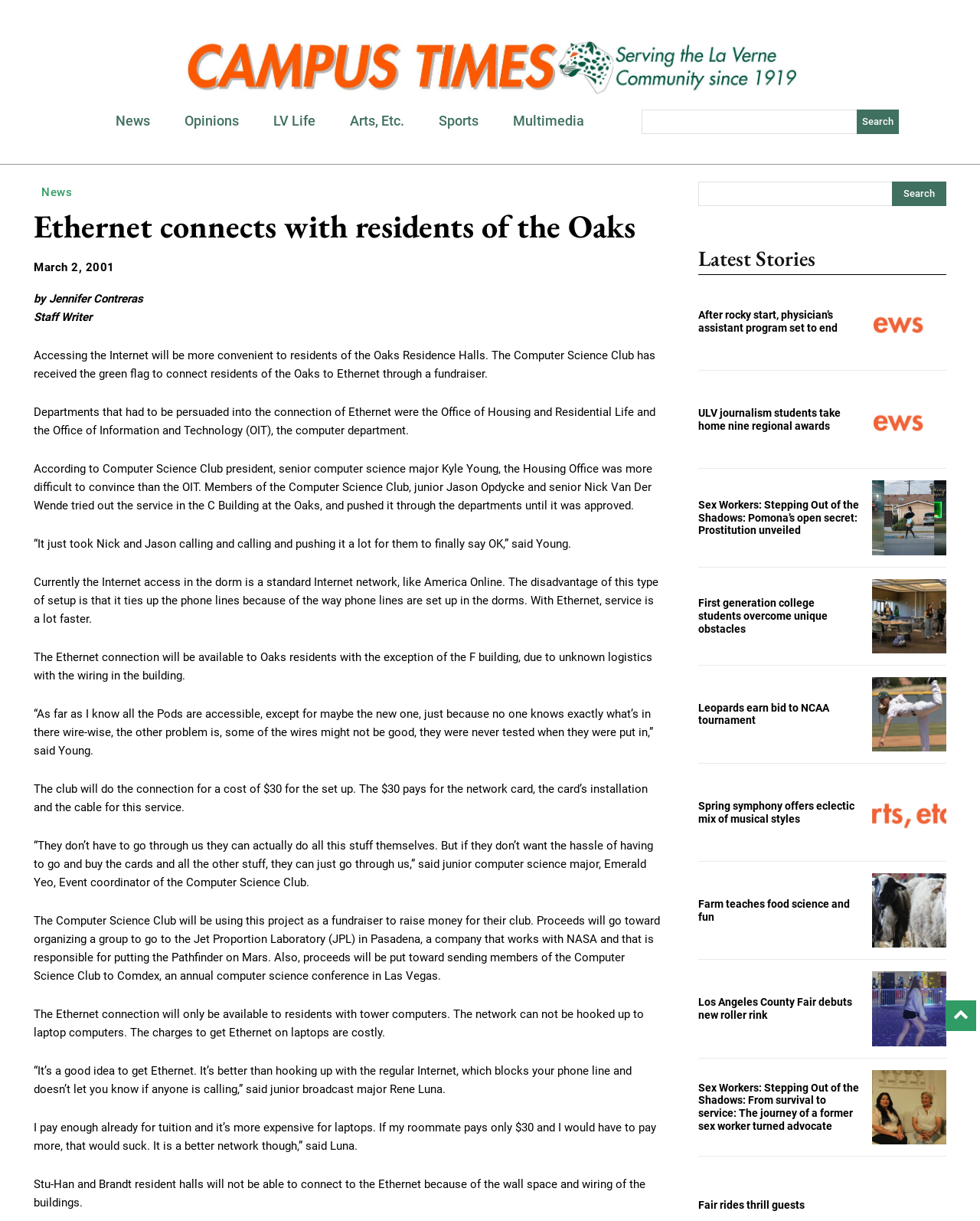What is the name of the university mentioned in the webpage?
Using the details from the image, give an elaborate explanation to answer the question.

I found the answer by looking at the top-left corner of the webpage, where it says 'Campus Times, University of La Verne'. This suggests that the webpage is related to the University of La Verne.